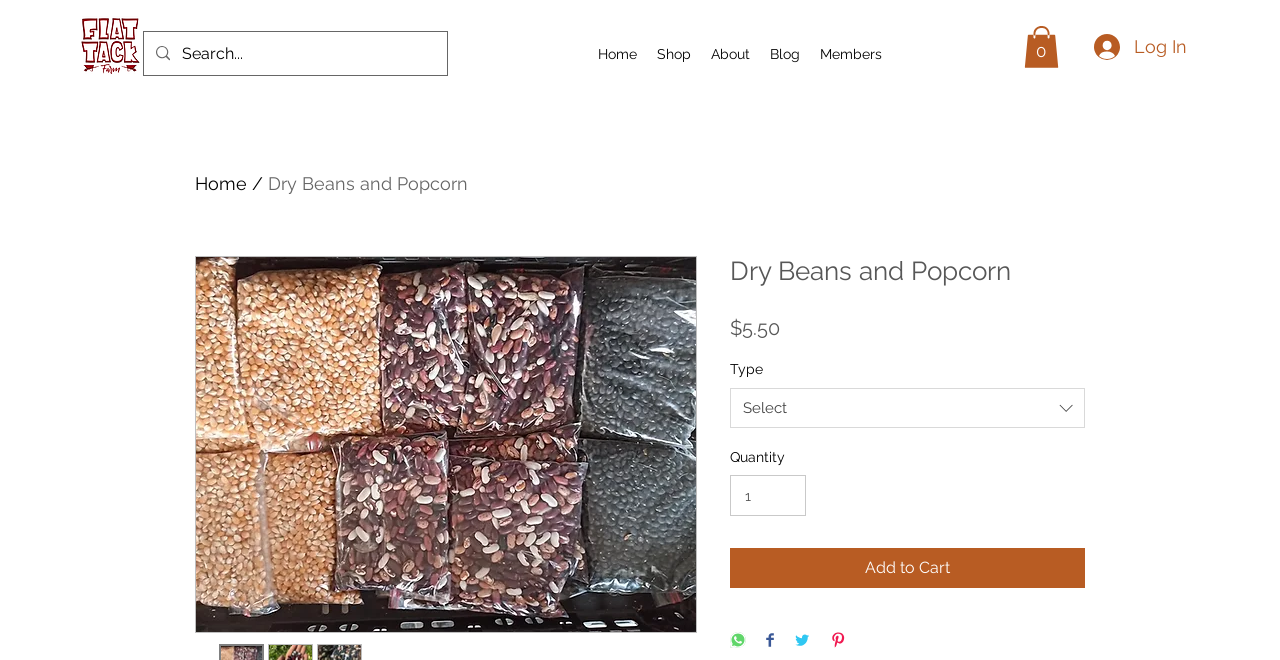Identify the bounding box for the described UI element. Provide the coordinates in (top-left x, top-left y, bottom-right x, bottom-right y) format with values ranging from 0 to 1: Members

[0.633, 0.059, 0.697, 0.105]